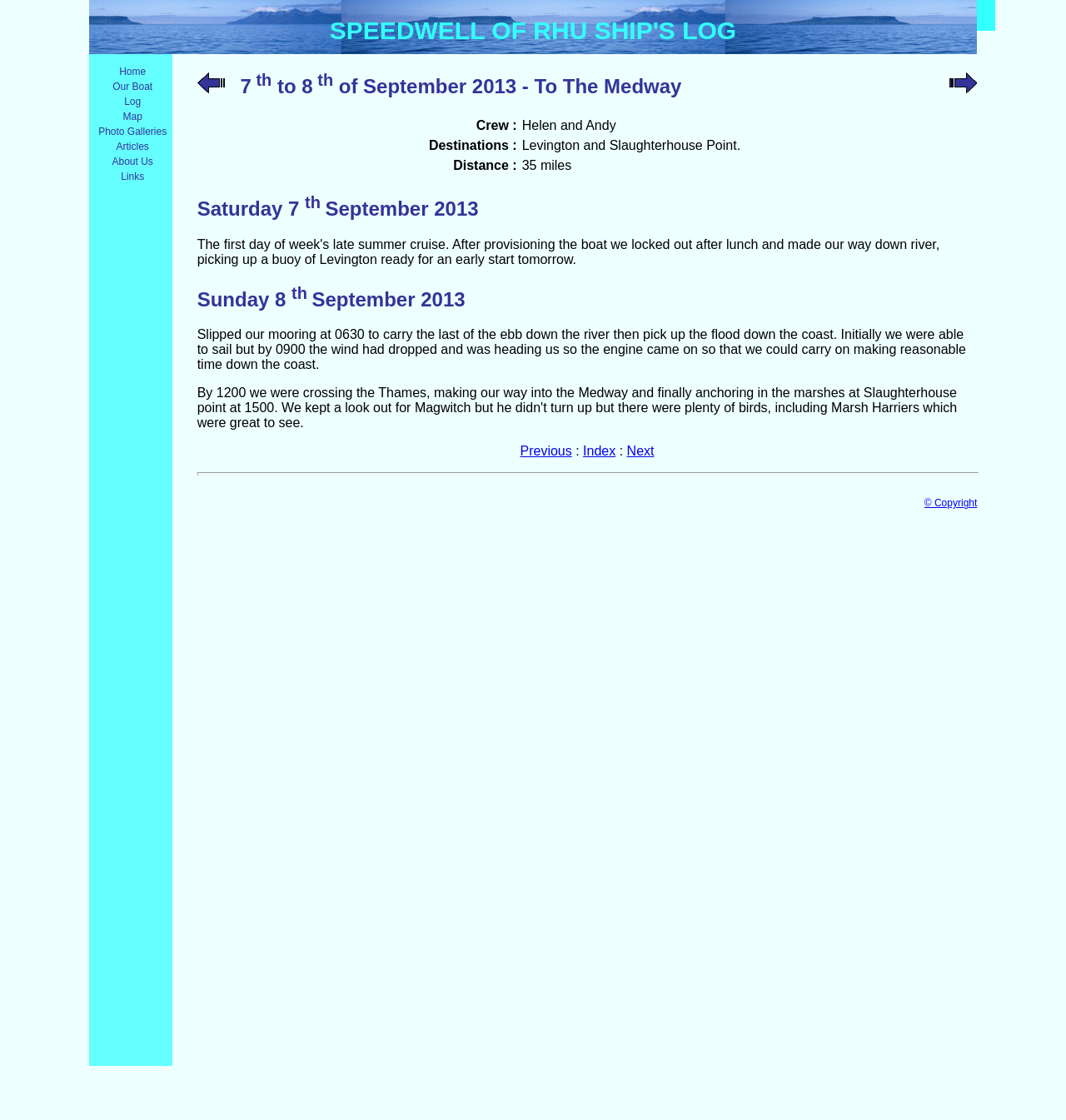What is the purpose of the engine?
Please answer the question with as much detail as possible using the screenshot.

The purpose of the engine can be found in the paragraph section of the webpage, where it is written as '...the engine came on so that we could carry on making reasonable time down the coast.'. This suggests that the engine was used to maintain a reasonable speed when the wind was not favorable.